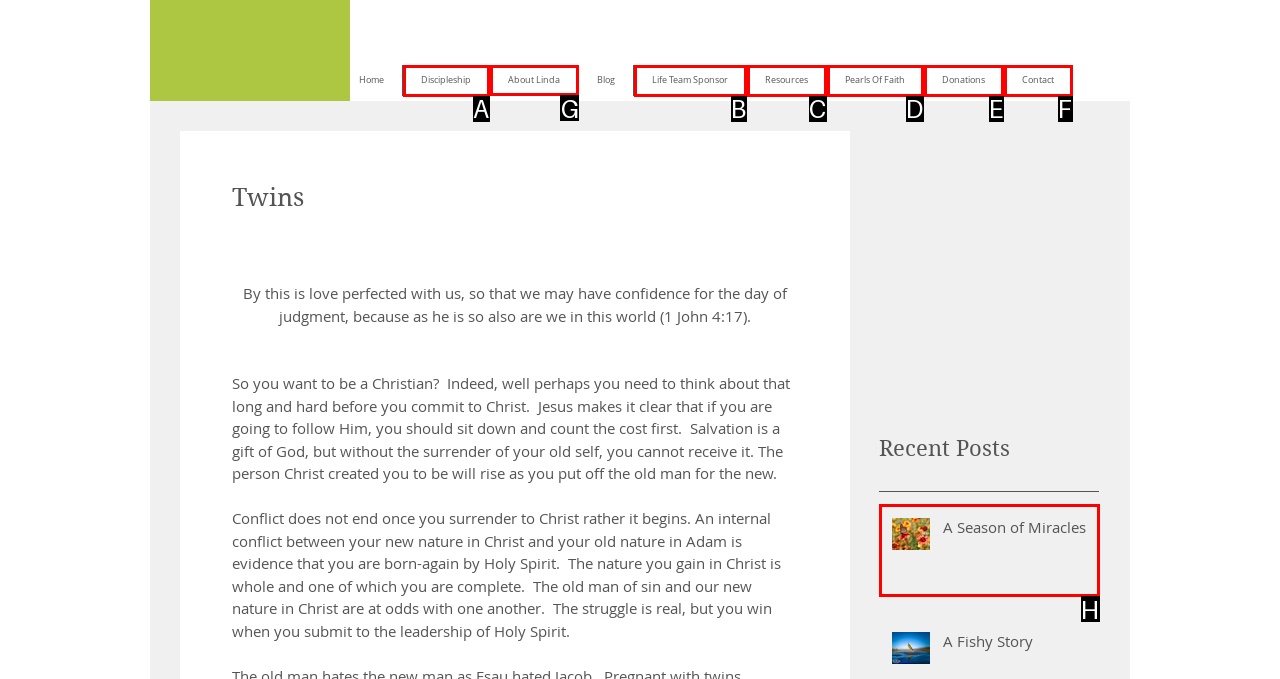Identify the HTML element to select in order to accomplish the following task: Visit the 'About Linda' page
Reply with the letter of the chosen option from the given choices directly.

G